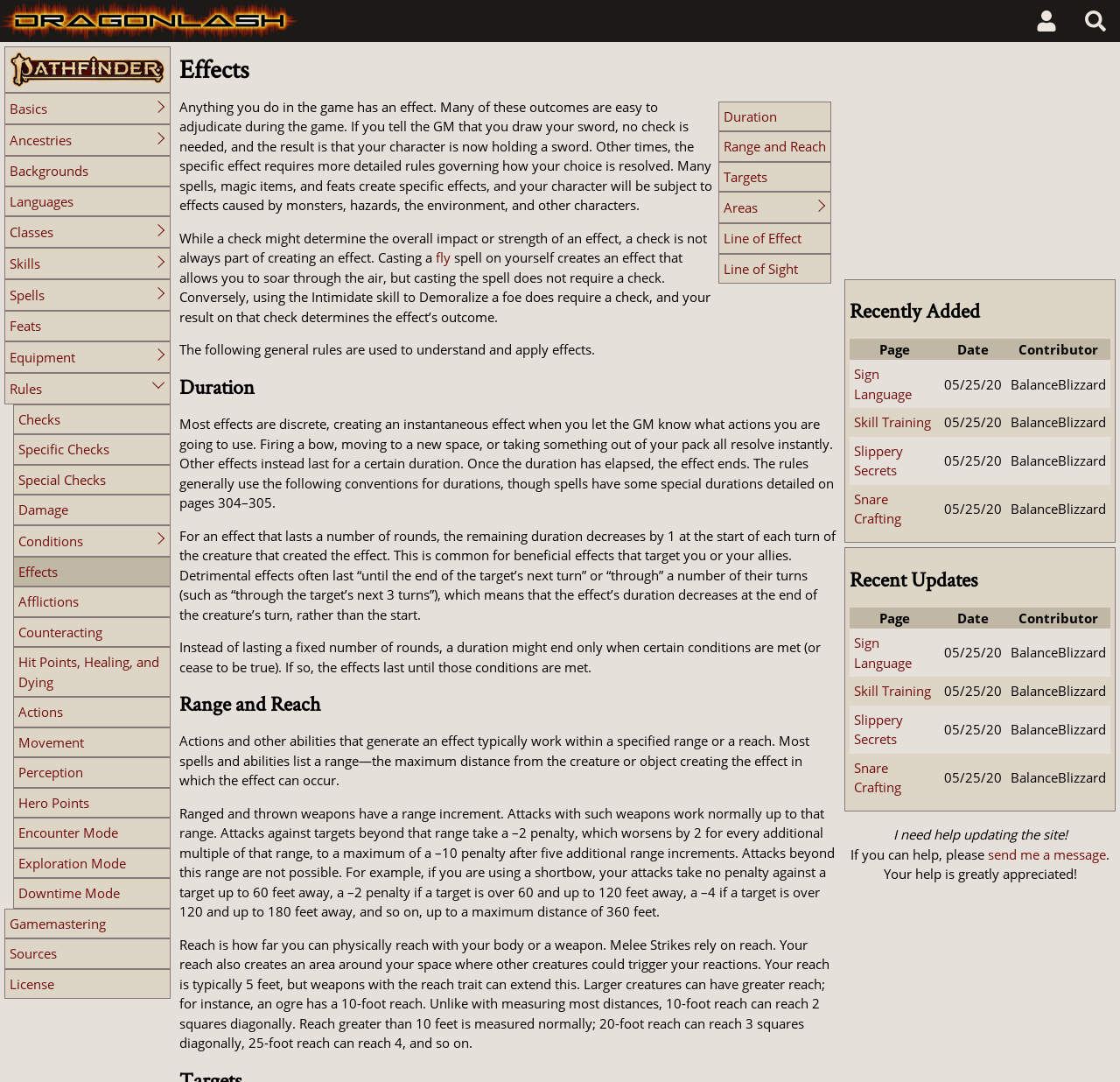Answer the question with a brief word or phrase:
What is the first link on the webpage?

Pathfinder Roleplaying Game